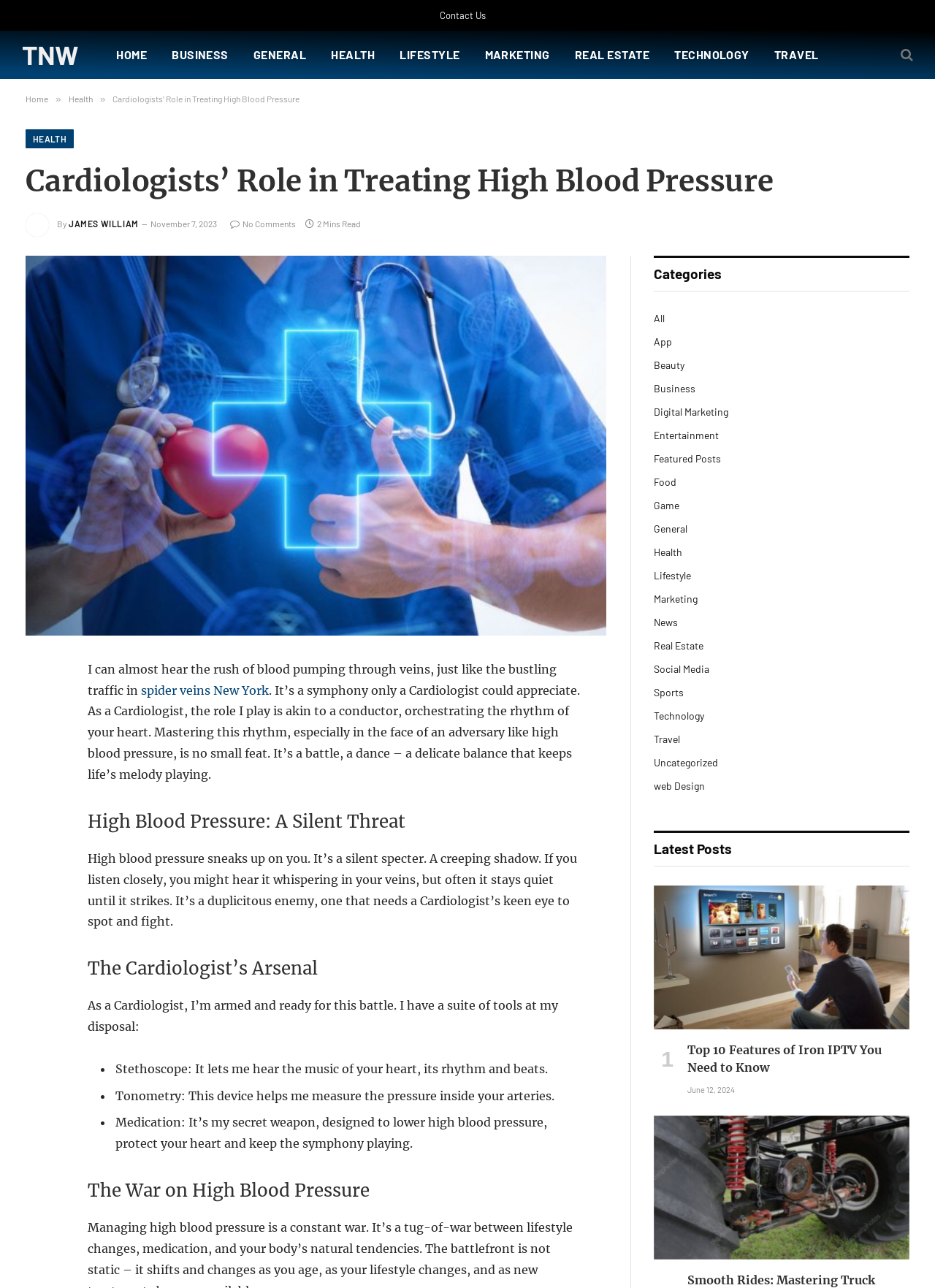Identify the coordinates of the bounding box for the element that must be clicked to accomplish the instruction: "Share the article on social media".

[0.028, 0.515, 0.058, 0.522]